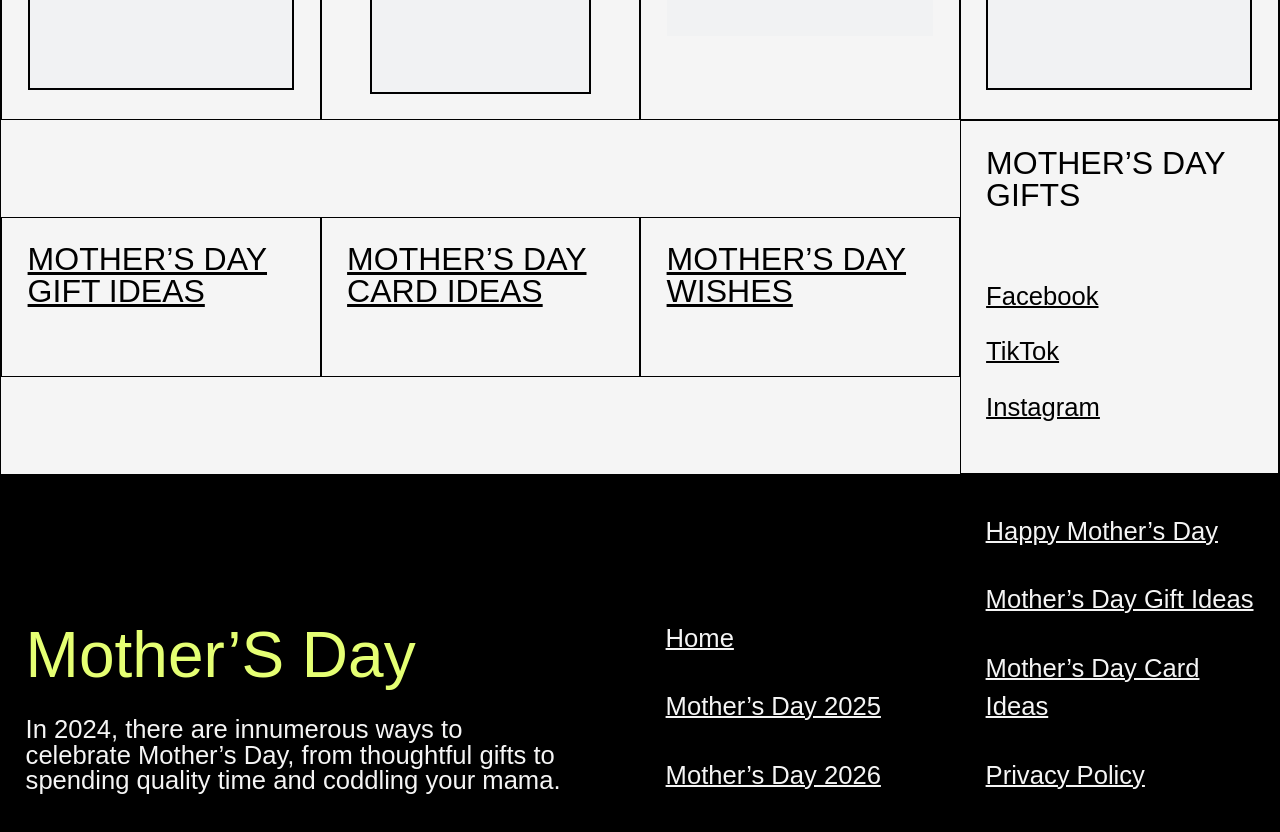Respond with a single word or short phrase to the following question: 
How many years of Mother's Day are mentioned?

3